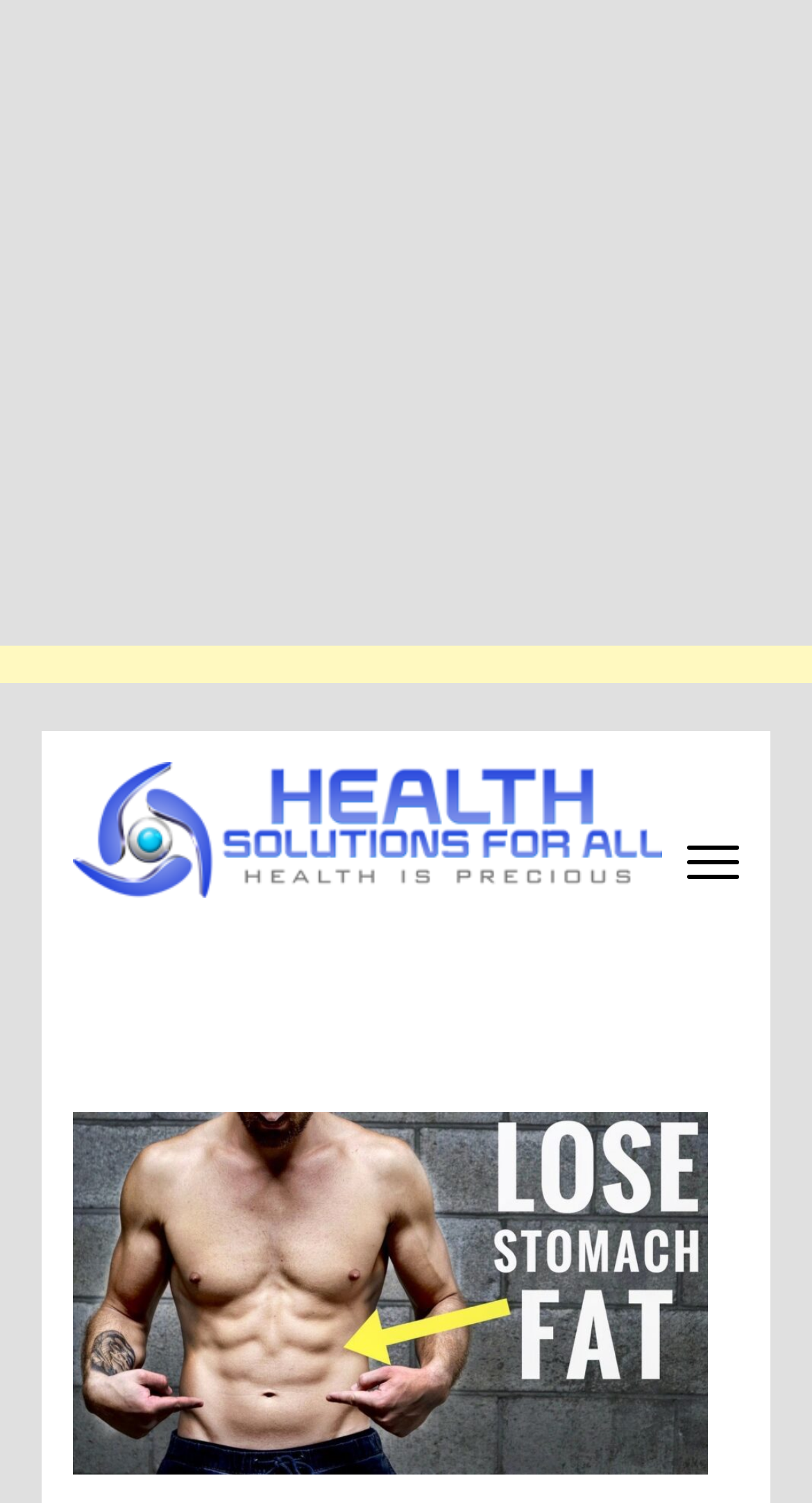Elaborate on the webpage's design and content in a detailed caption.

The webpage is about losing belly fat, with a focus on debunking common misconceptions. At the top of the page, there is a large advertisement that spans the entire width of the page. Below the advertisement, there is a "Skip to content" link, which allows users to bypass the introductory content and jump straight to the main article.

The main navigation menu is located on the left side of the page, with a prominent "Health" link that is accompanied by a small image. This link is part of a larger "Health" section, which also includes a heading that reads "Health is Precious". 

On the right side of the page, there is a button that is not currently expanded. The page's main content is likely located below these elements, although the exact nature of the content is not specified.